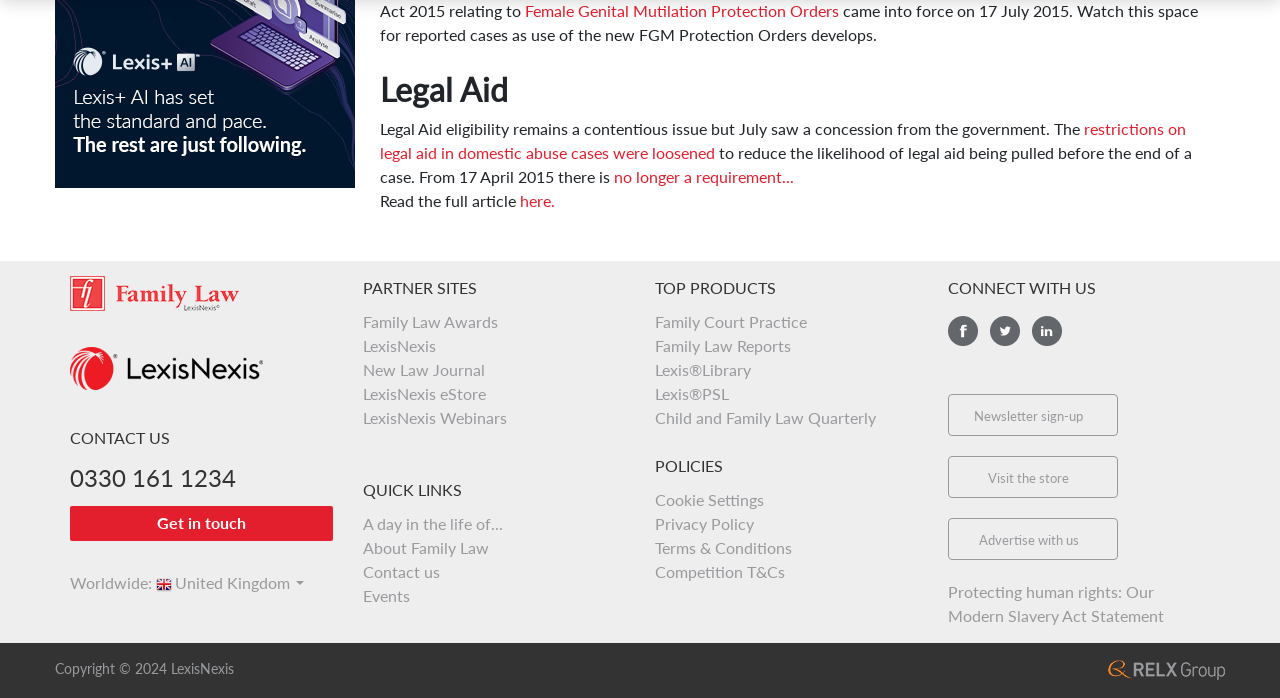Determine the bounding box coordinates for the area that should be clicked to carry out the following instruction: "Get in touch".

[0.055, 0.725, 0.26, 0.775]